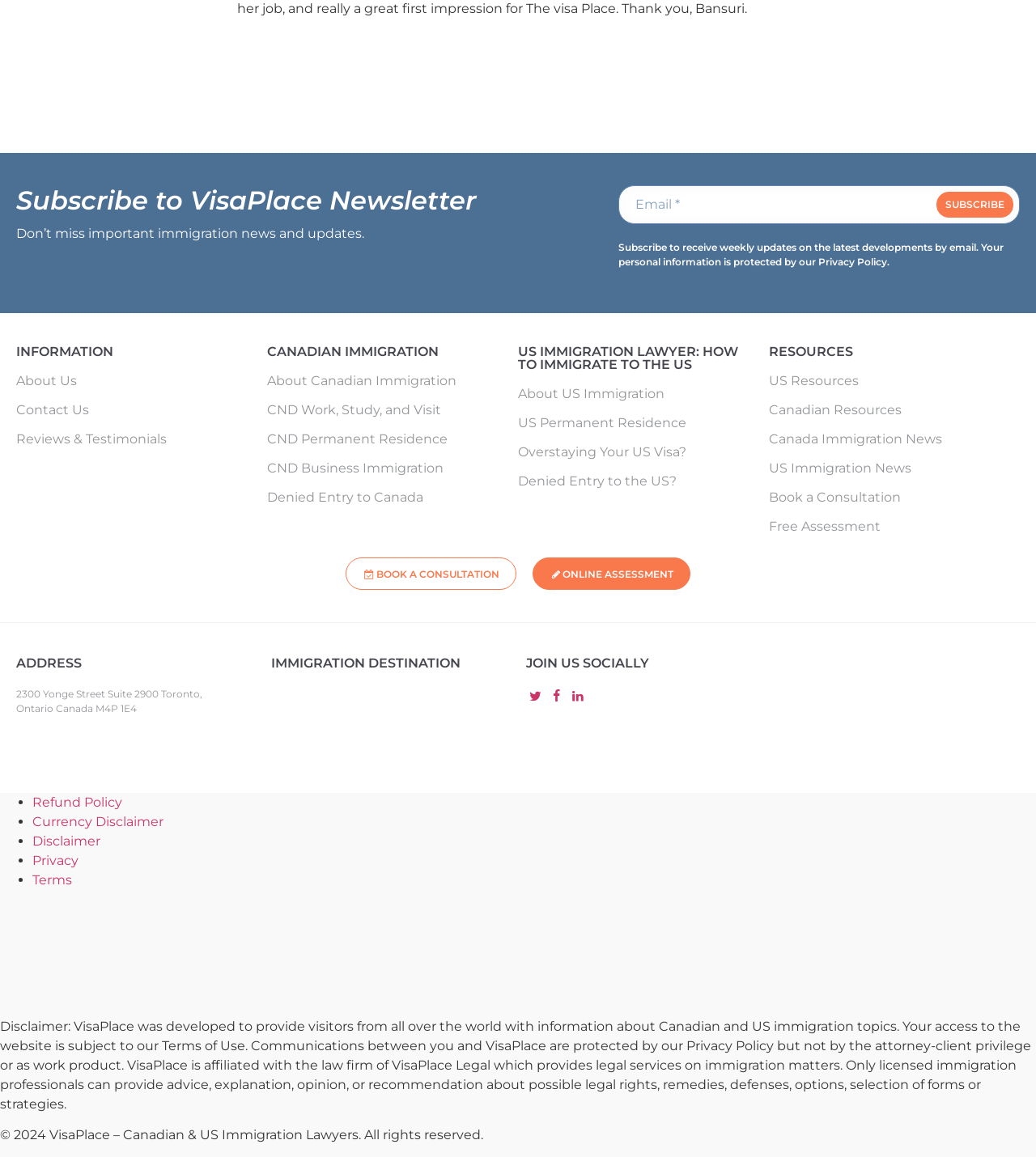How many links are there in the 'RESOURCES' section?
Give a single word or phrase as your answer by examining the image.

5